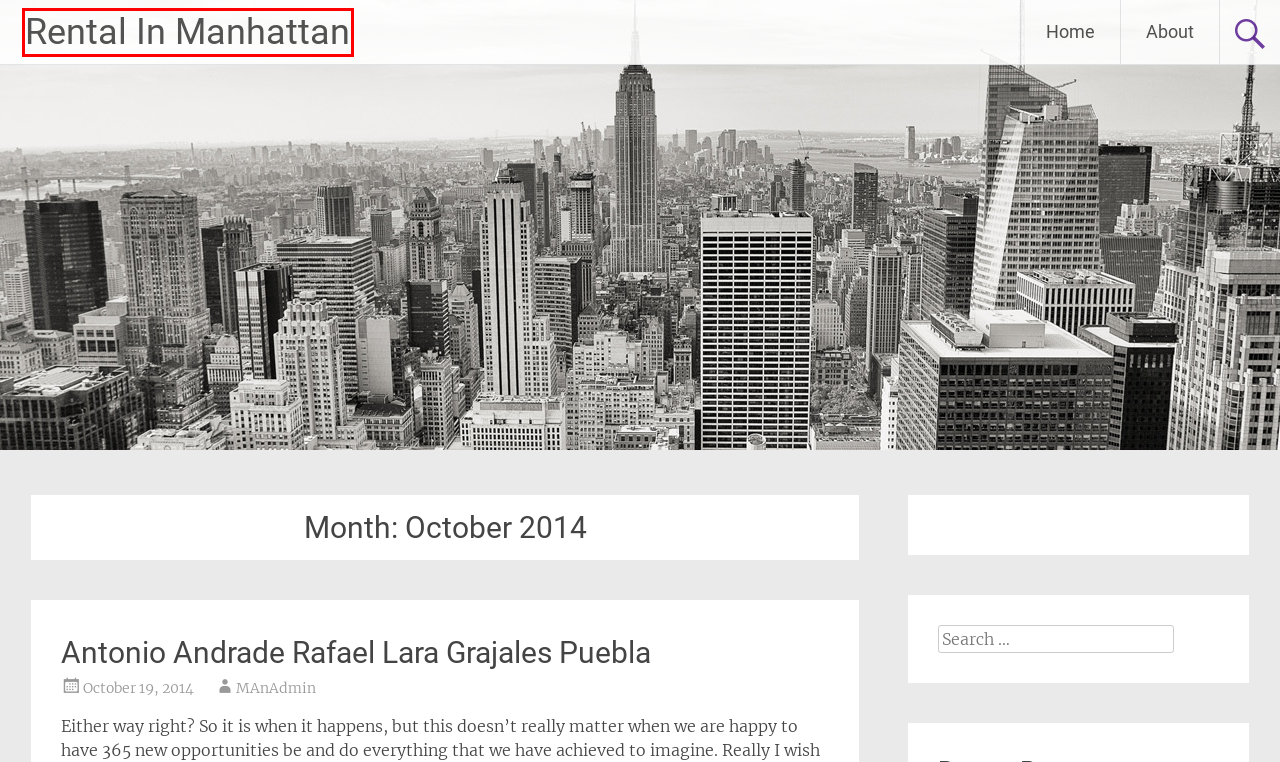You have been given a screenshot of a webpage, where a red bounding box surrounds a UI element. Identify the best matching webpage description for the page that loads after the element in the bounding box is clicked. Options include:
A. About – Rental In Manhattan
B. December 2016 – Rental In Manhattan
C. Antonio Andrade Rafael Lara Grajales Puebla – Rental In Manhattan
D. September 2017 – Rental In Manhattan
E. home and family – Rental In Manhattan
F. MAnAdmin – Rental In Manhattan
G. Rental In Manhattan – Manhattan Property Rental
H. Blog Tool, Publishing Platform, and CMS – WordPress.org

G